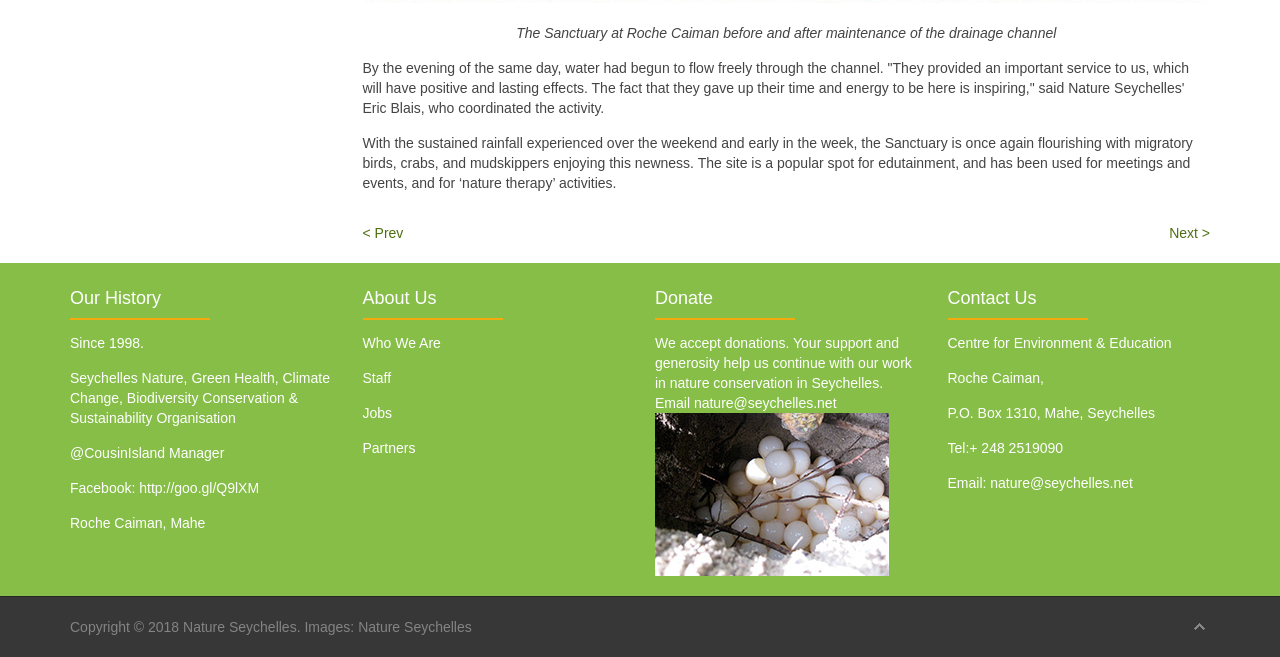Provide a short, one-word or phrase answer to the question below:
What is the email address to contact the organization?

nature@seychelles.net